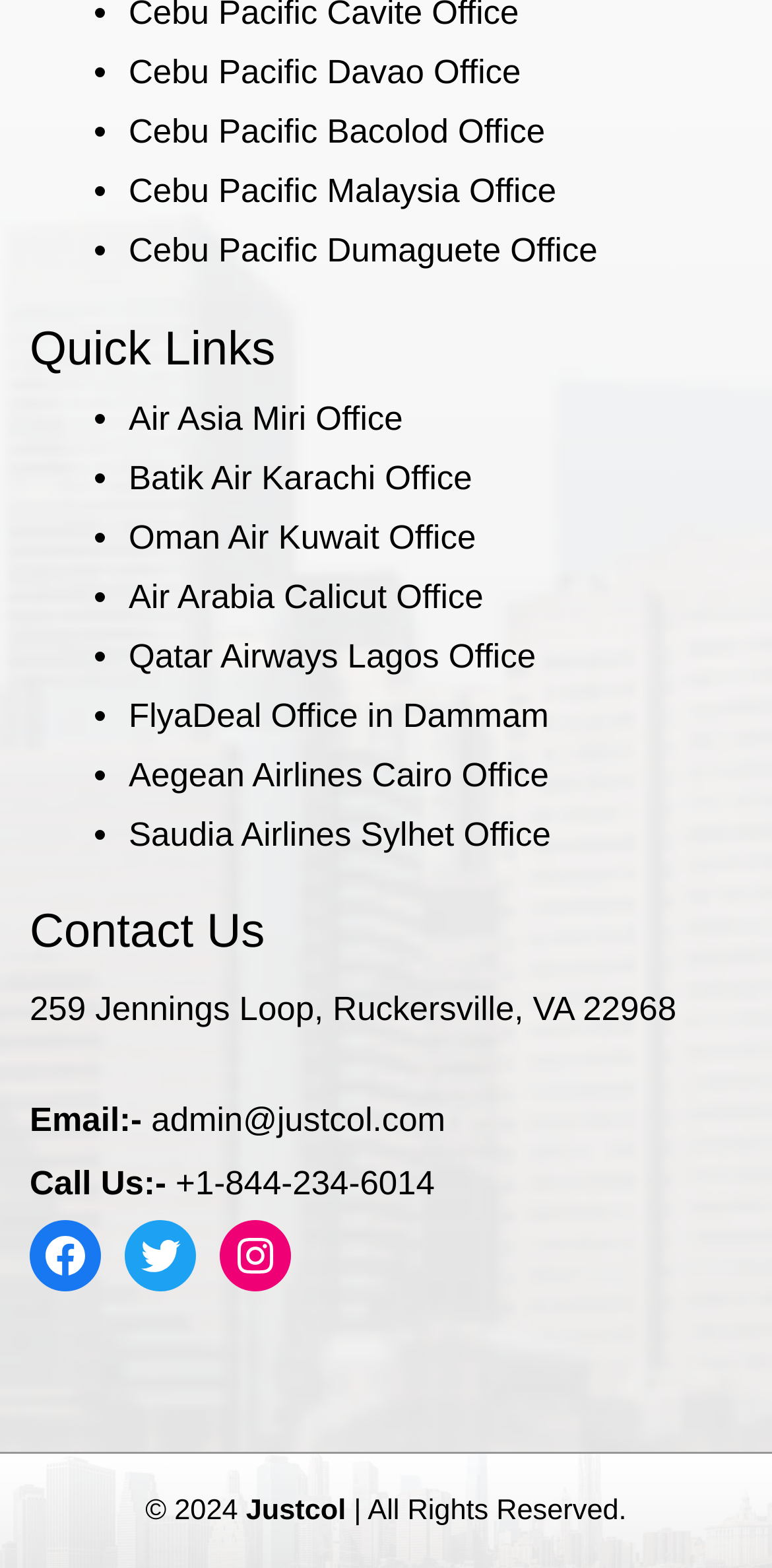Indicate the bounding box coordinates of the element that must be clicked to execute the instruction: "Visit Facebook". The coordinates should be given as four float numbers between 0 and 1, i.e., [left, top, right, bottom].

[0.038, 0.778, 0.131, 0.823]